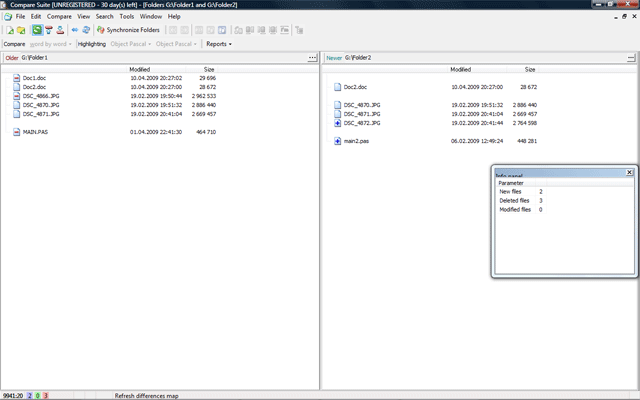Analyze the image and provide a detailed caption.

The image showcases the interface of Compare Suite, a software tool for folder comparison and synchronization. On the left side, the interface displays the contents of "Folder 1," which includes various files such as documents and images, alongside their modification dates and sizes. On the right side, "Folder 2" presents a similar layout with its own set of files. 

In the foreground, a parameter window is visible, summarizing the comparison results, indicating the number of new, deleted, and modified files found during the synchronization process. This visual representation highlights the application's capability to effectively identify and manage differences between two folders, emphasizing key features like folder synchronization which enhance file management efficiency.